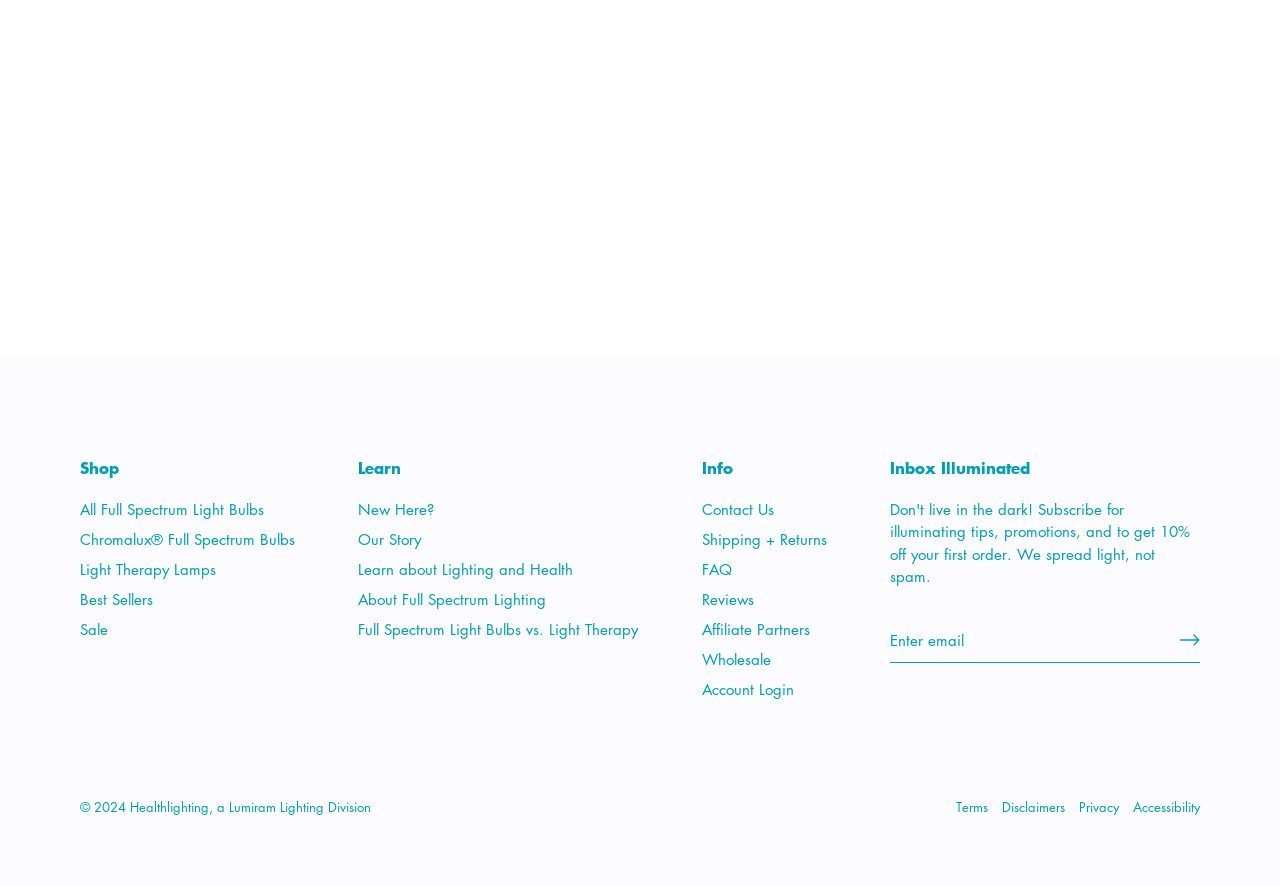Please give a succinct answer using a single word or phrase:
What is the main category of products sold on this website?

Lighting